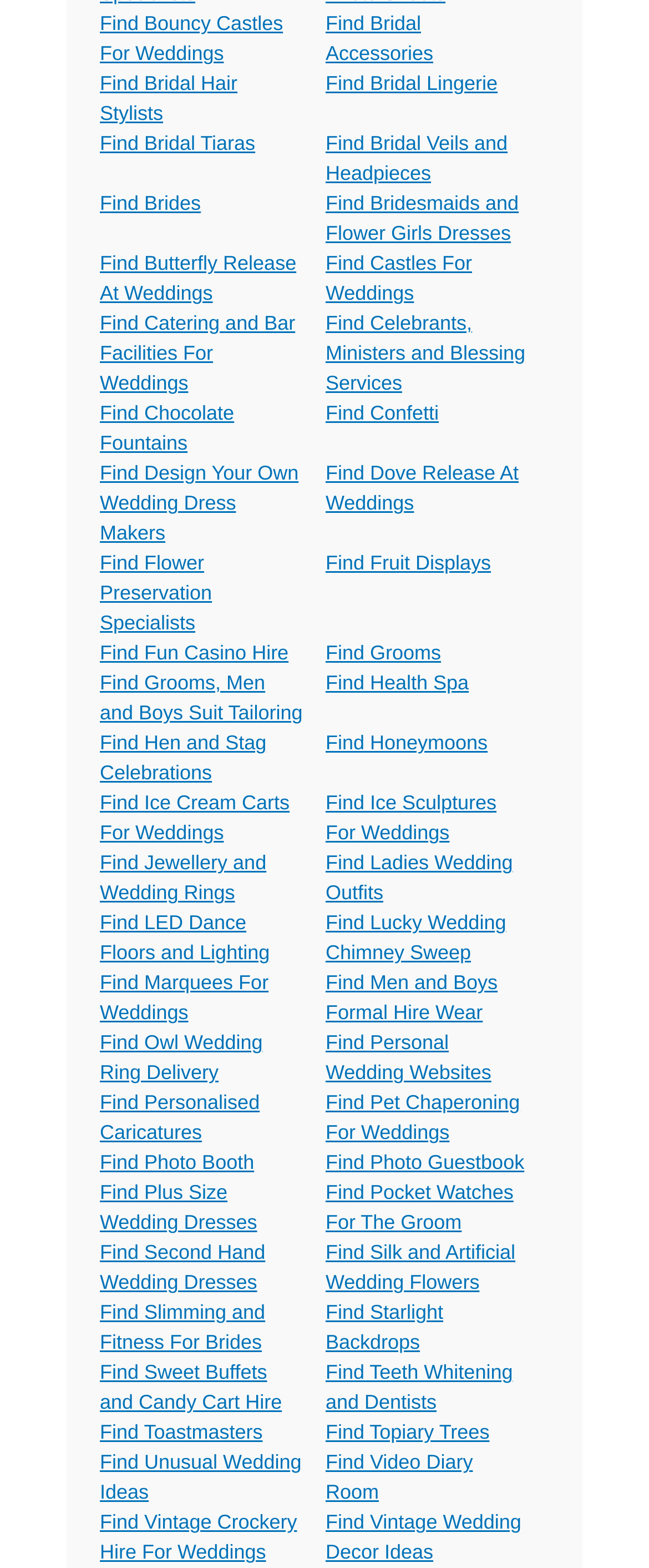Give a succinct answer to this question in a single word or phrase: 
Are all grid cells identical in size?

No